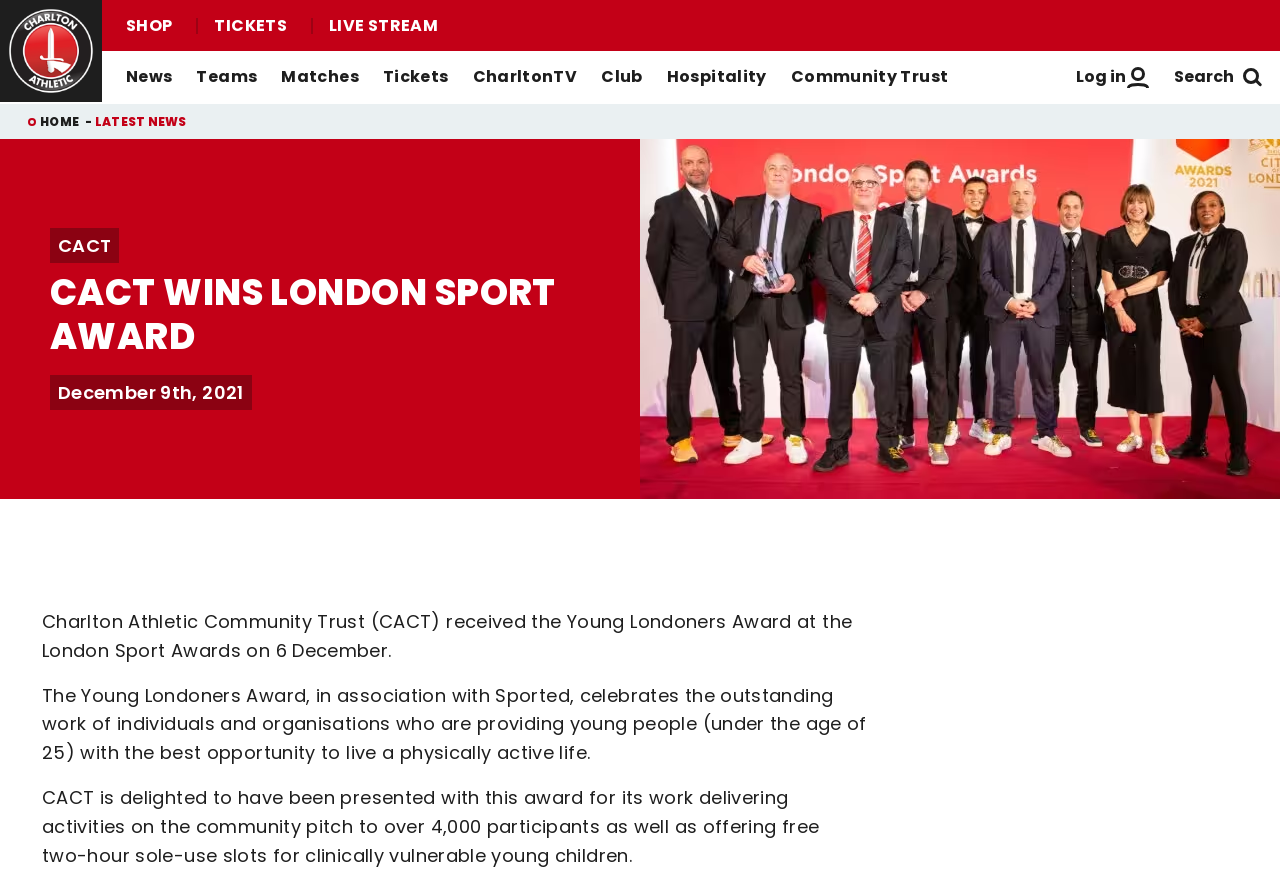Identify the bounding box for the UI element specified in this description: "Group Bookings". The coordinates must be four float numbers between 0 and 1, formatted as [left, top, right, bottom].

[0.085, 0.437, 0.301, 0.468]